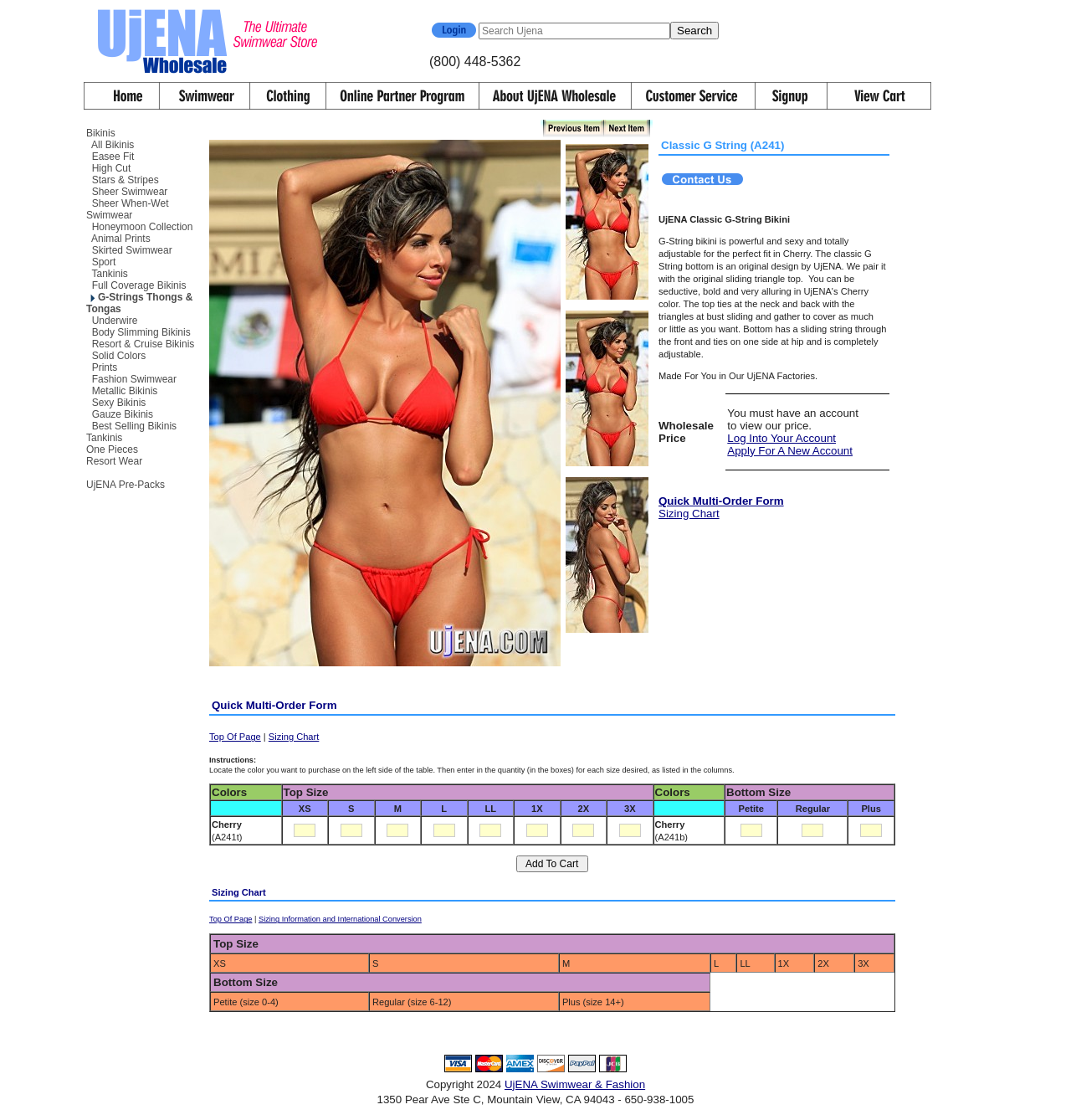Locate the bounding box coordinates of the element's region that should be clicked to carry out the following instruction: "search for swimwear". The coordinates need to be four float numbers between 0 and 1, i.e., [left, top, right, bottom].

[0.447, 0.02, 0.626, 0.035]